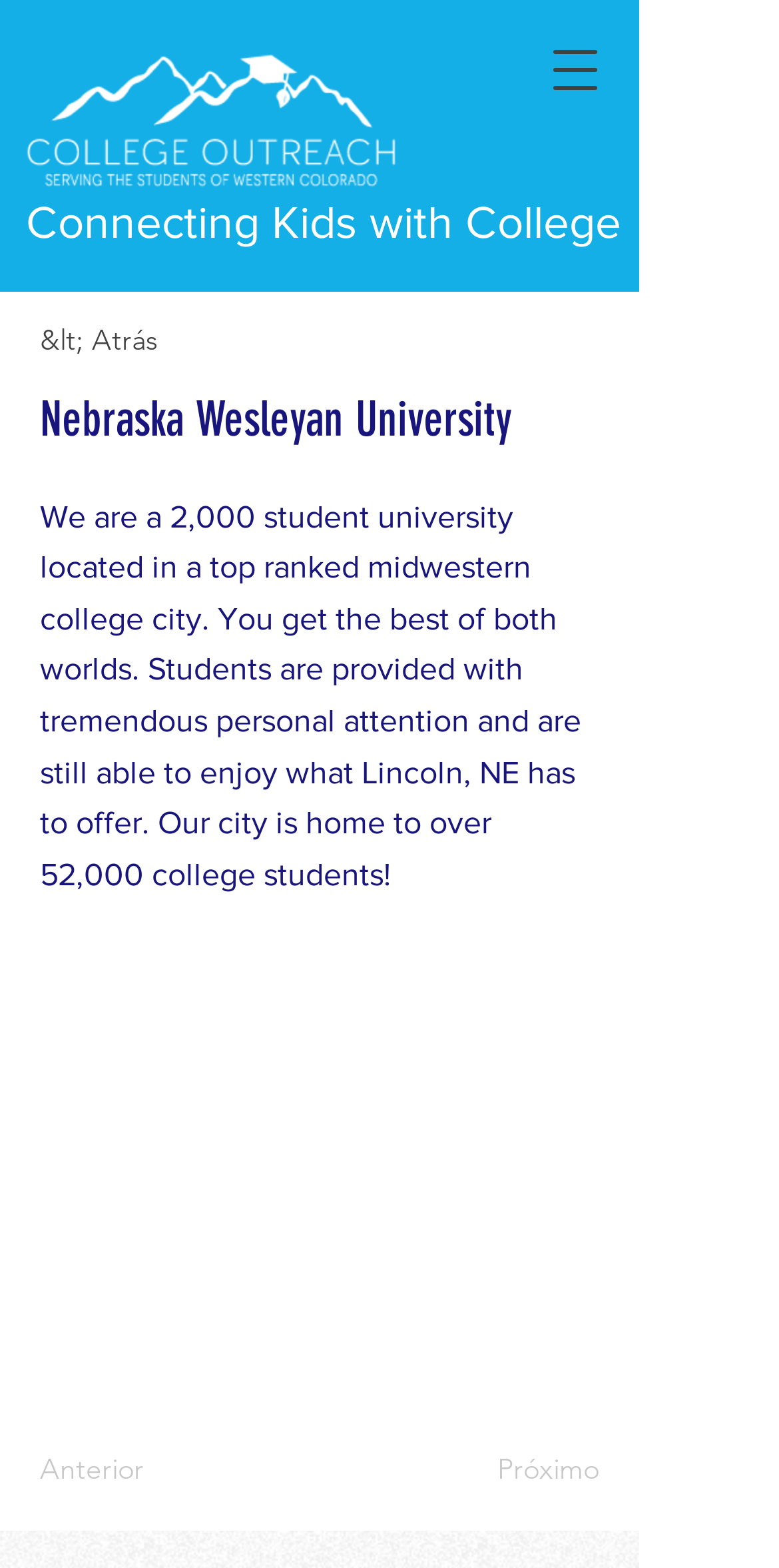Please provide a detailed answer to the question below by examining the image:
How many students are in the university?

The answer can be found in the StaticText element which describes the university, stating 'We are a 2,000 student university...'.